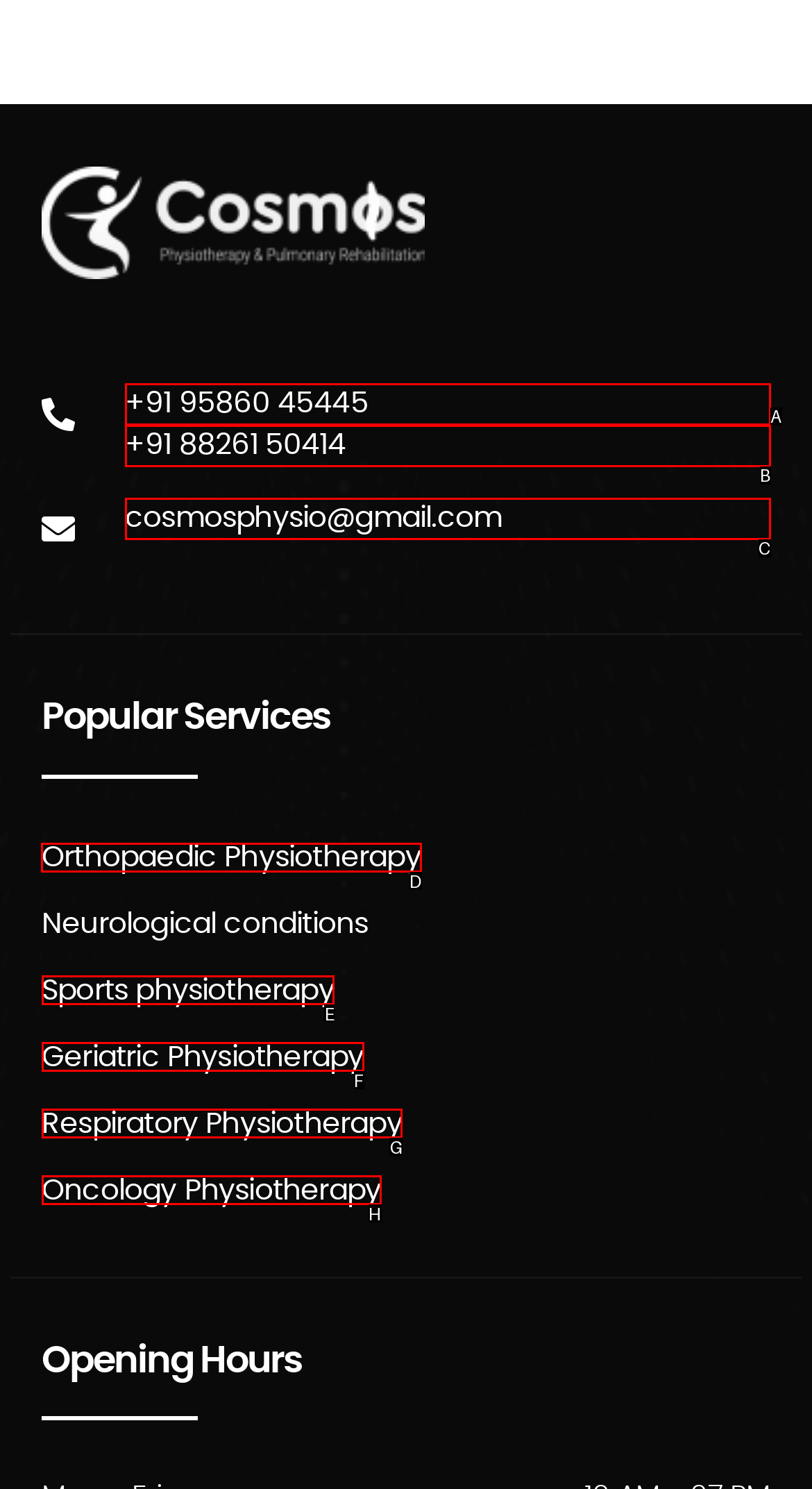Indicate the HTML element to be clicked to accomplish this task: Learn about Orthopaedic Physiotherapy Respond using the letter of the correct option.

D